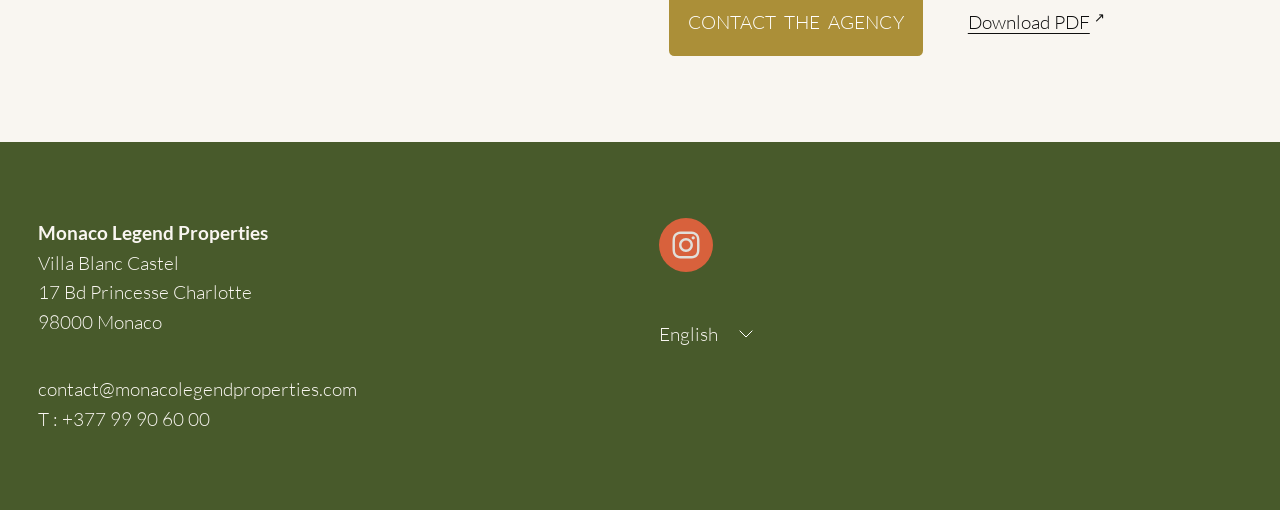Please find the bounding box for the UI element described by: "EnglishItalianoFrançais".

[0.515, 0.608, 0.592, 0.702]